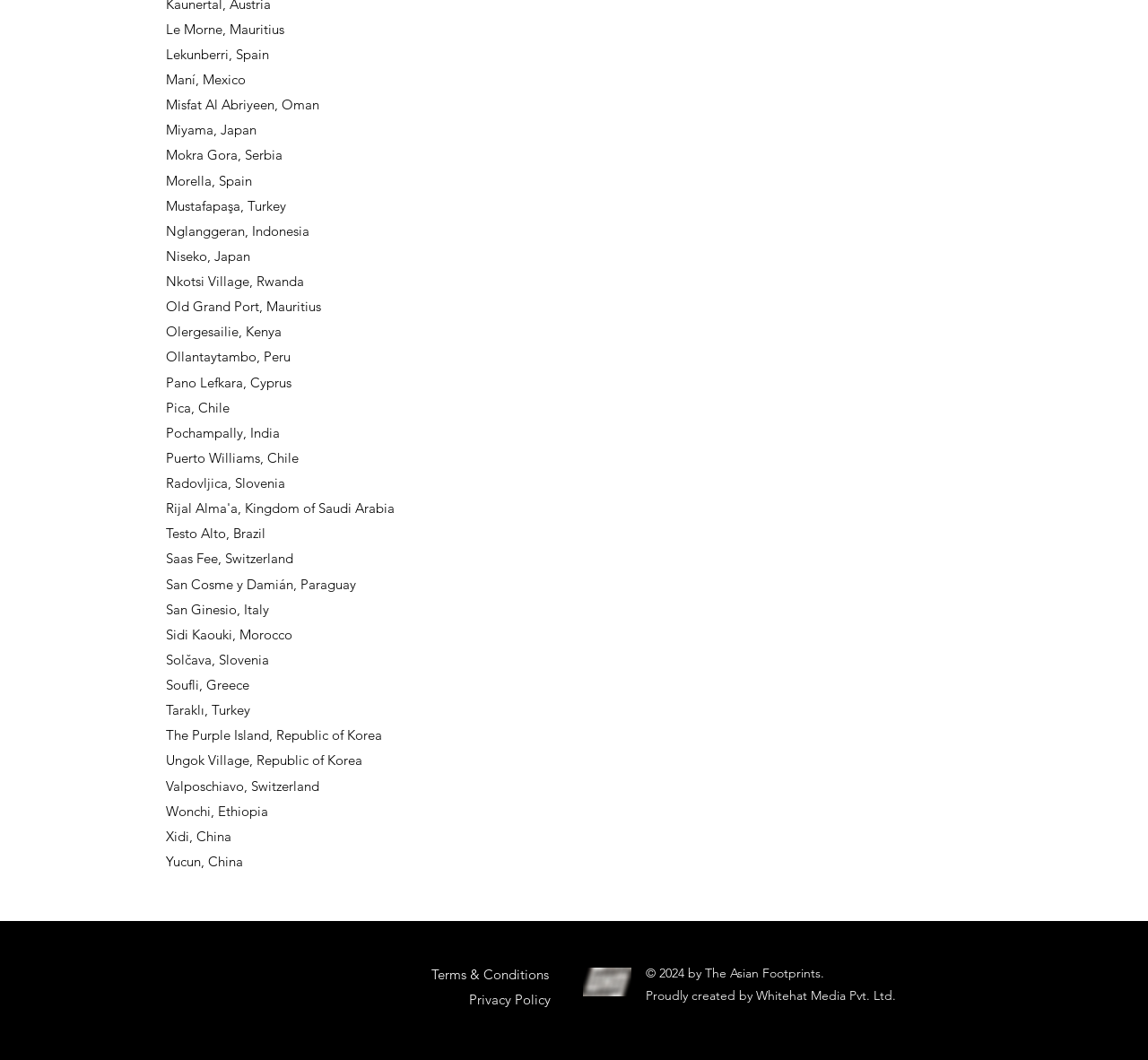Use a single word or phrase to answer the question:
What is the image at the bottom of the page?

WHM-white24bit.png